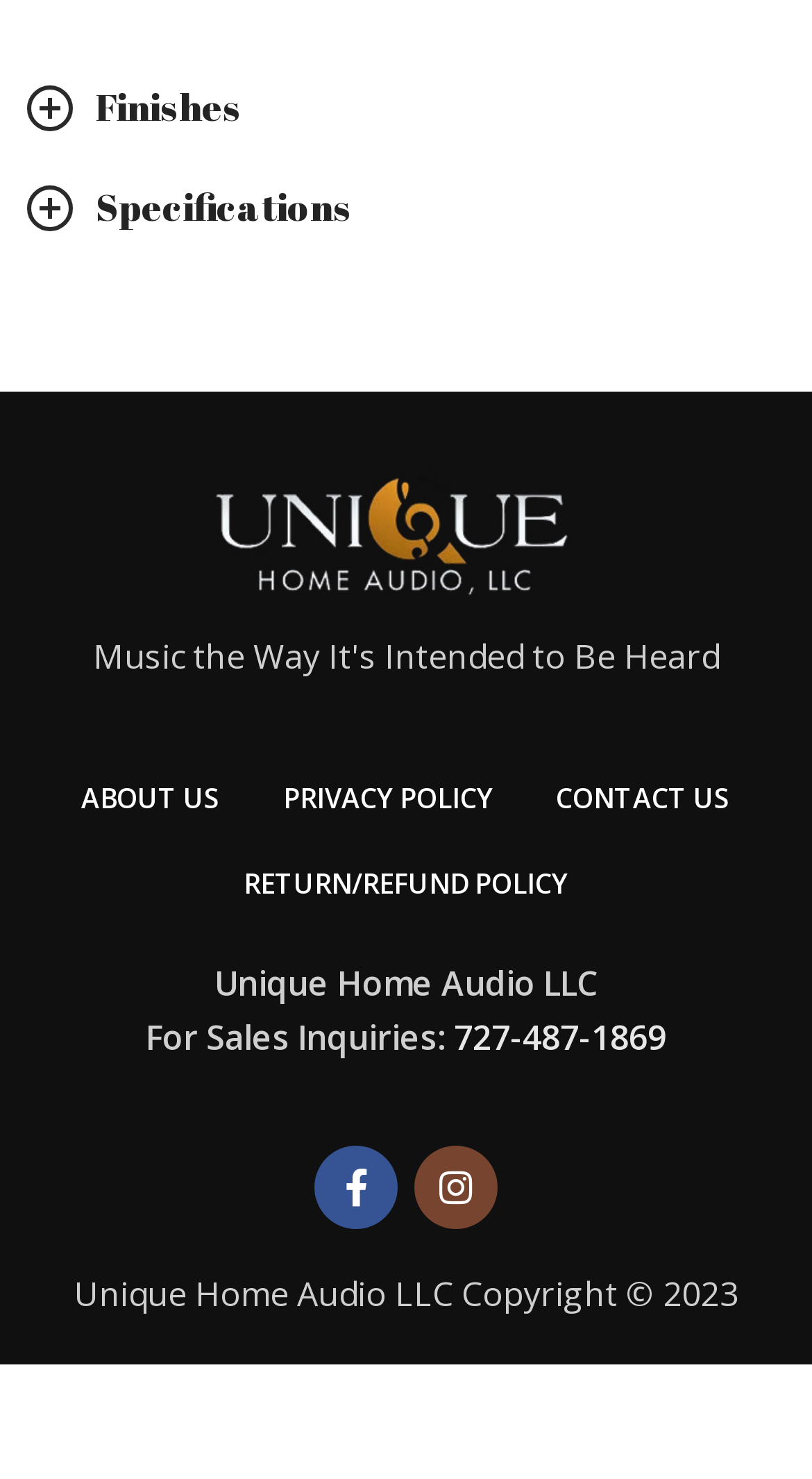Please find and report the bounding box coordinates of the element to click in order to perform the following action: "Search for something". The coordinates should be expressed as four float numbers between 0 and 1, in the format [left, top, right, bottom].

None